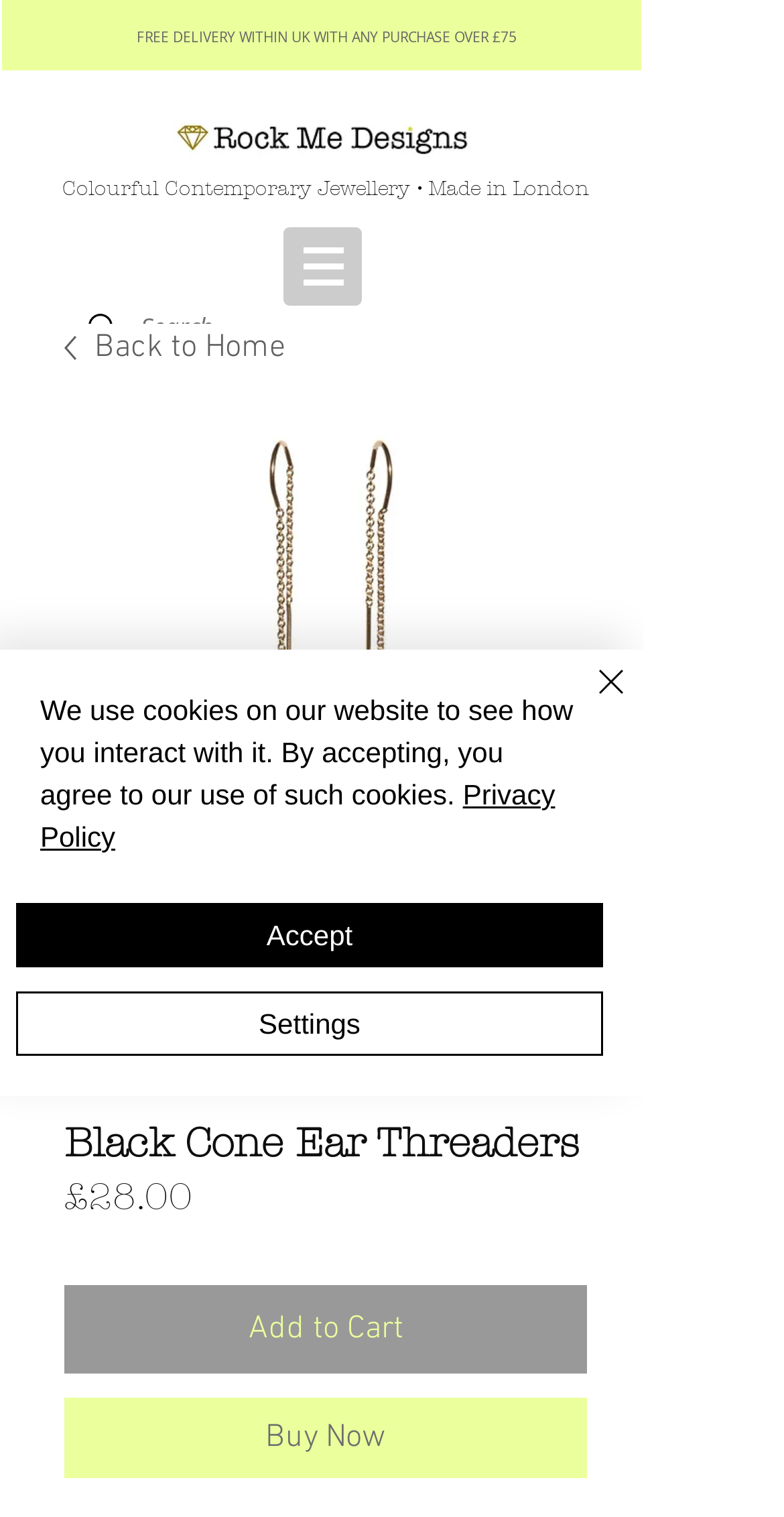What is the type of jewellery featured on this webpage?
Please answer the question as detailed as possible based on the image.

I found the answer by looking at the heading section, where it says 'Colourful Contemporary Jewellery • Made in London'. This indicates that the type of jewellery featured on this webpage is Contemporary Jewellery.